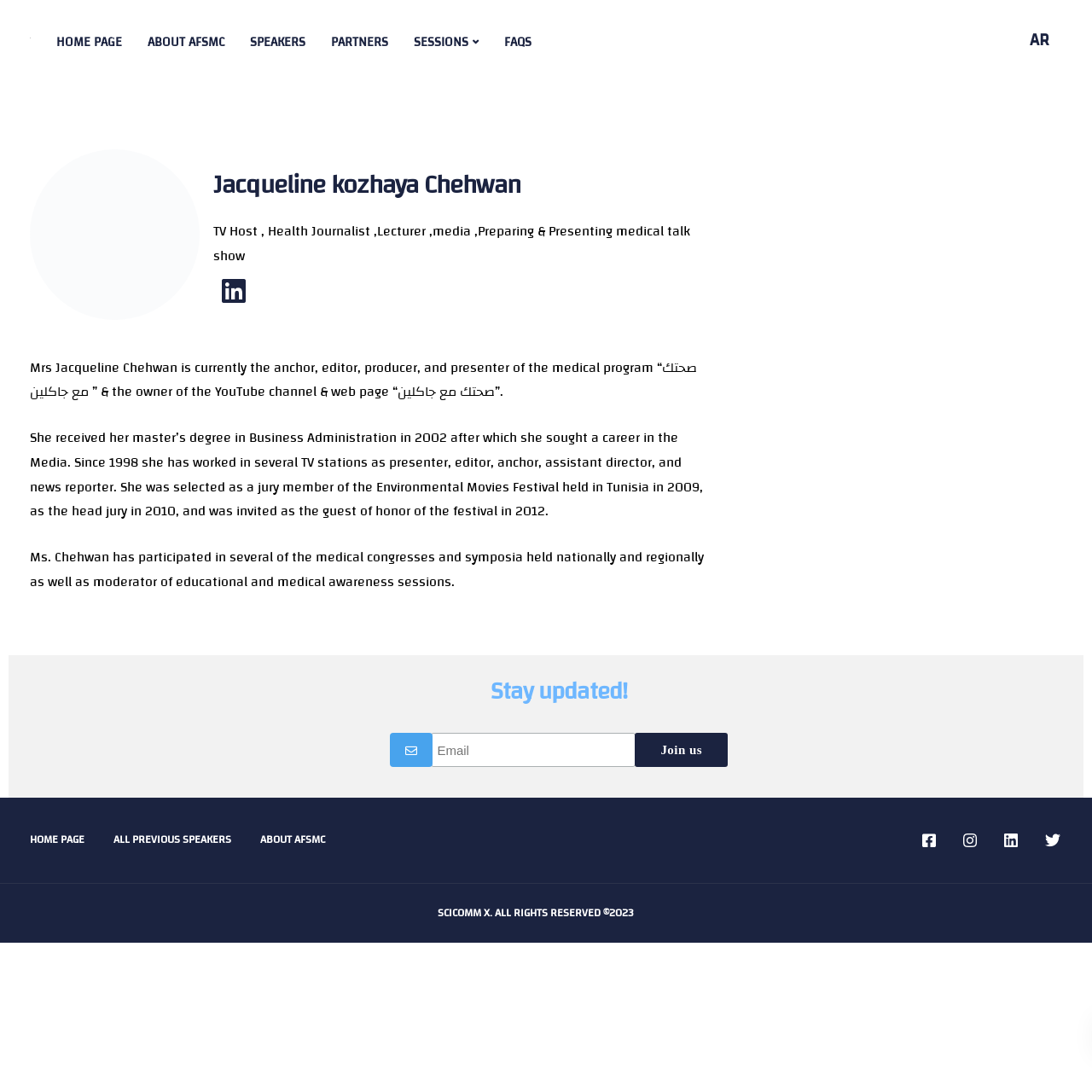Indicate the bounding box coordinates of the element that must be clicked to execute the instruction: "go to FAQS". The coordinates should be given as four float numbers between 0 and 1, i.e., [left, top, right, bottom].

[0.45, 0.008, 0.498, 0.056]